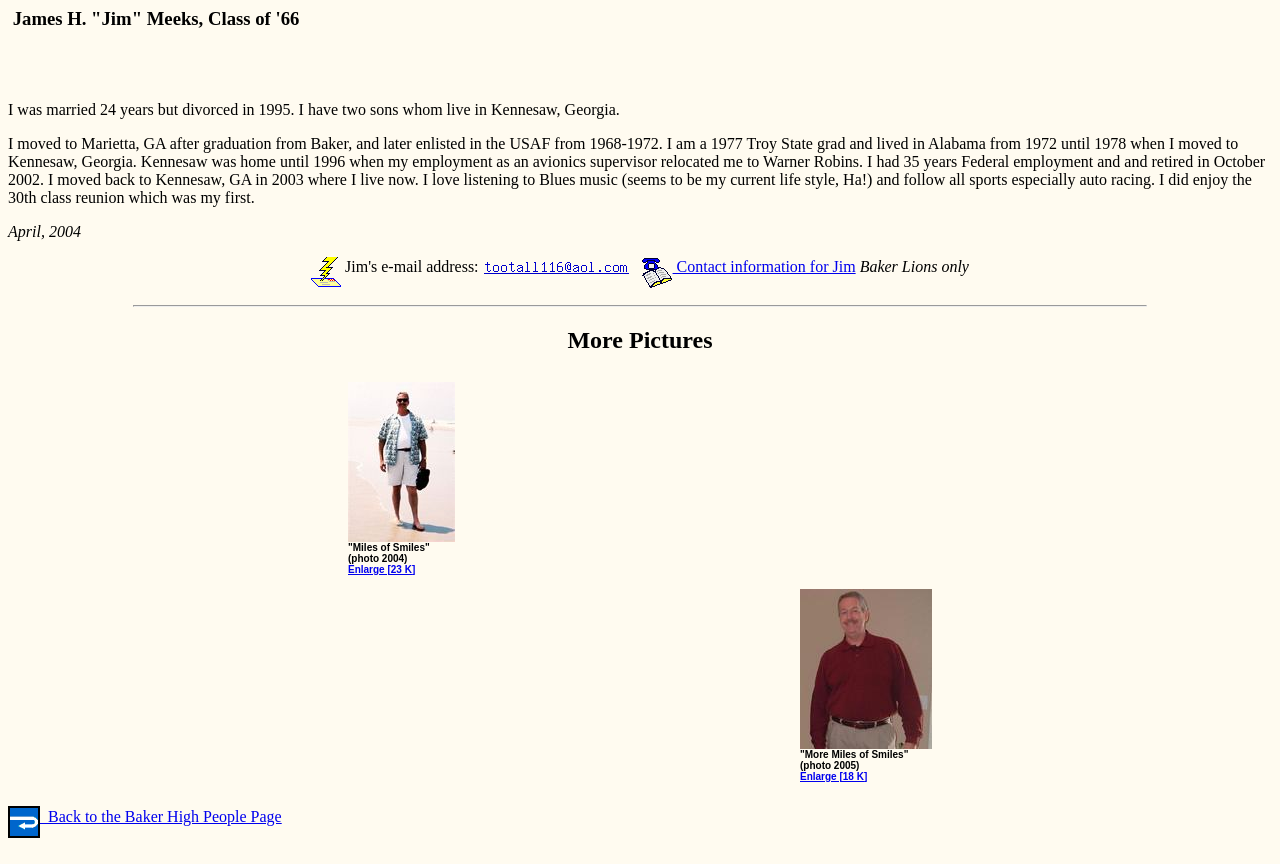Create an in-depth description of the webpage, covering main sections.

This webpage is dedicated to James H. "Jim" Meeks, a member of the Class of '66 at Baker High School. At the top of the page, there is a heading with his name and class year. Below the heading, there is a brief biography of Jim, which mentions his marriage, divorce, and children, as well as his education and career. 

To the right of the biography, there is an email address, "tootall116 at aol dot com", which is also an image. Below the email address, there is a link to contact information for Jim. Next to the contact information link, there is a text "Baker Lions only".

Further down the page, there is a horizontal separator line, followed by a heading "More Pictures". Below the heading, there is a table with two rows, each containing a photo with a caption. The first photo is titled "Miles of Smiles" and was taken in 2004, and the second photo is titled "More Miles of Smiles" and was taken in 2005. Each photo has an enlarge link next to it.

At the very bottom of the page, there is a link to go back to the Baker High People Page.